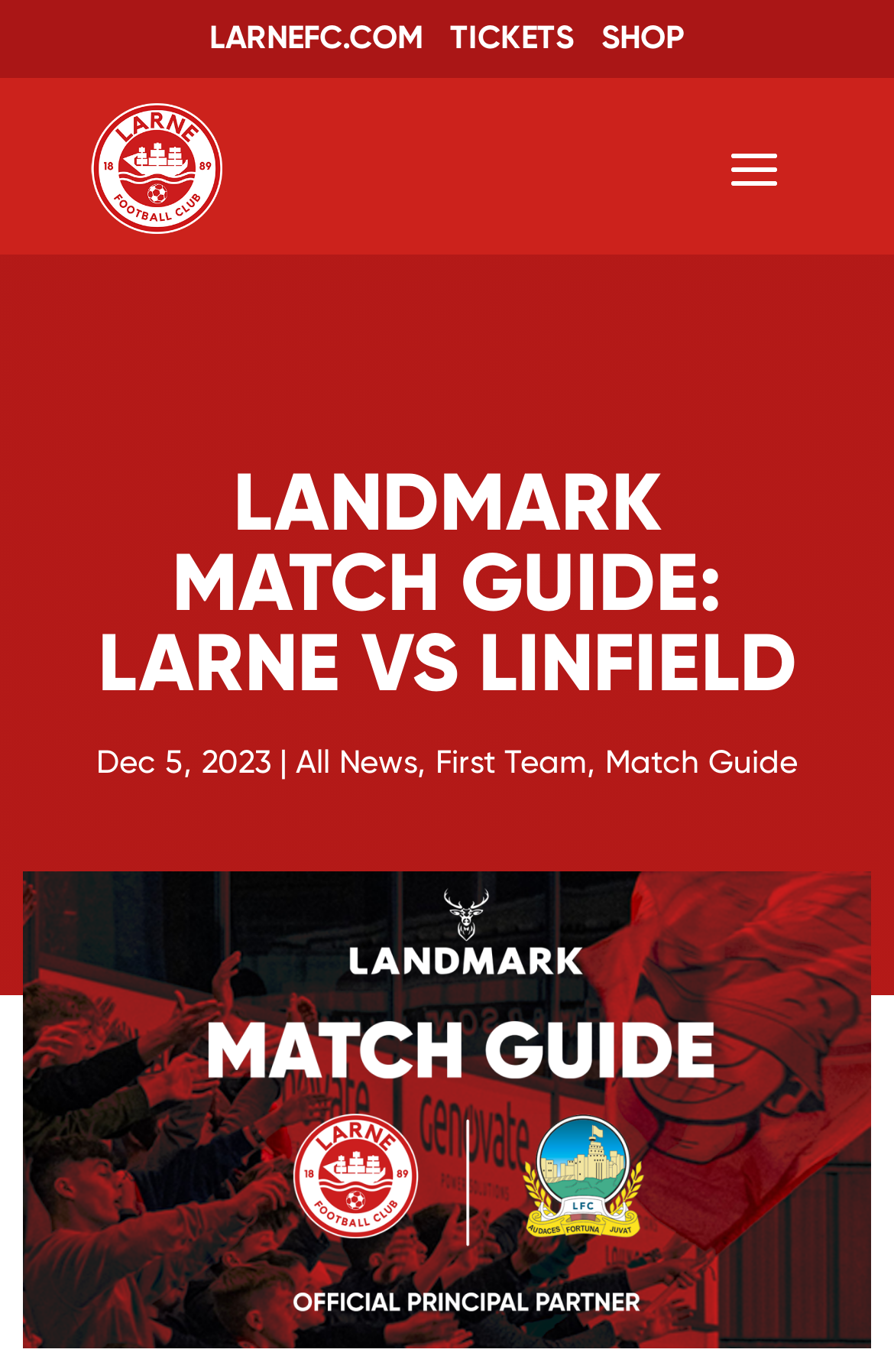Provide a short answer to the following question with just one word or phrase: What is the category of news that this webpage belongs to?

Match Guide